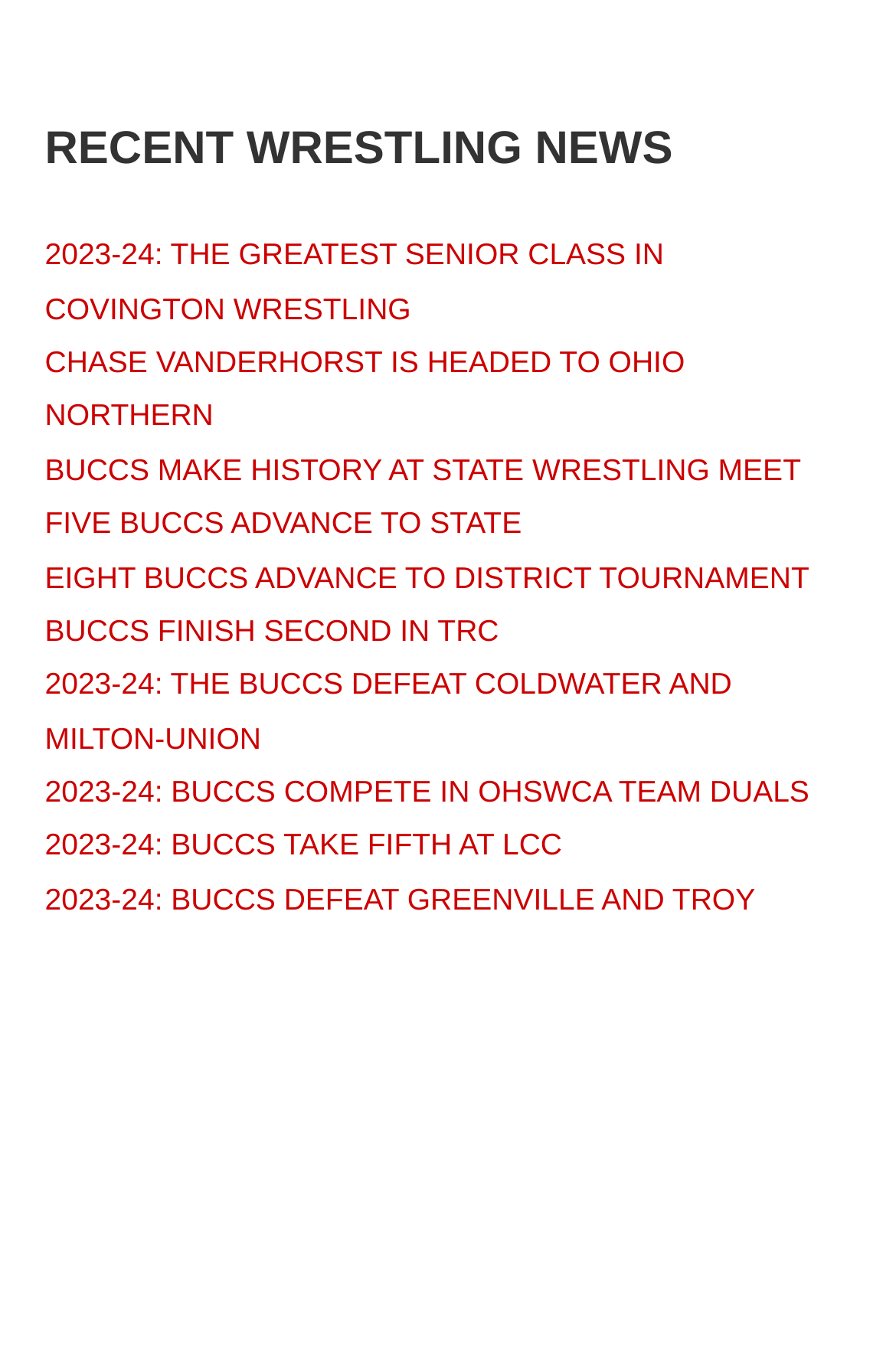Determine the bounding box coordinates for the area that needs to be clicked to fulfill this task: "check out buccs' performance at state wrestling meet". The coordinates must be given as four float numbers between 0 and 1, i.e., [left, top, right, bottom].

[0.05, 0.329, 0.894, 0.354]